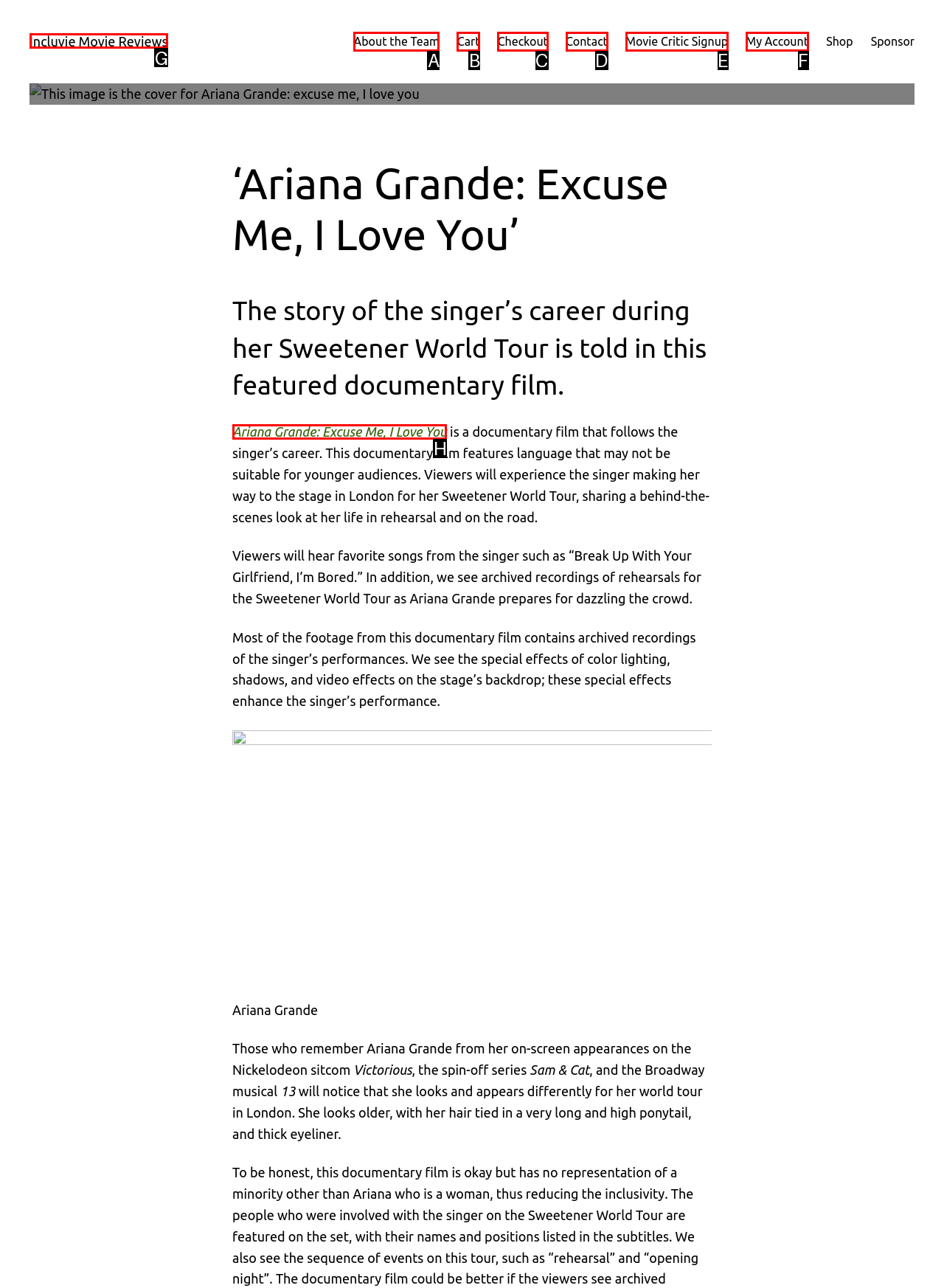Identify the matching UI element based on the description: My Account
Reply with the letter from the available choices.

F